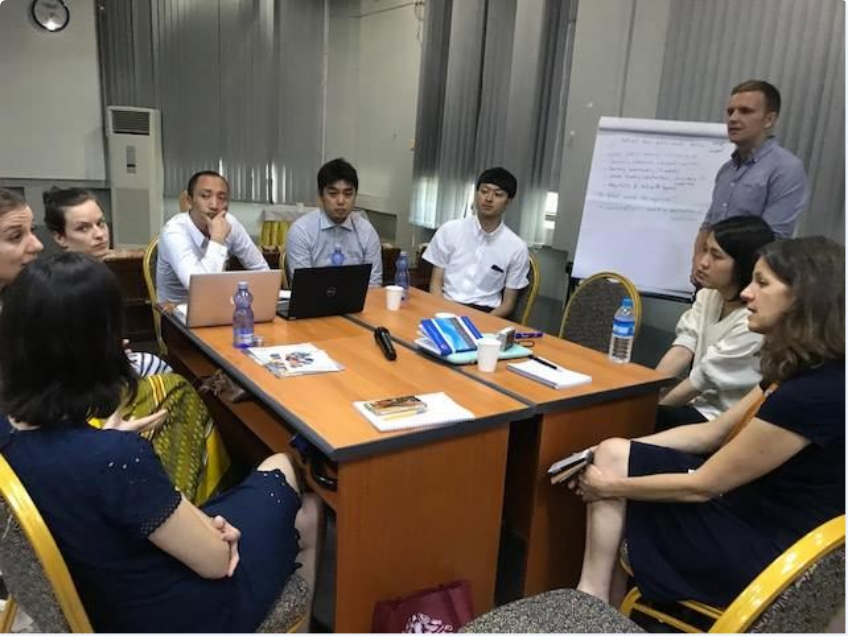What is written on the flip chart in the background?
Respond with a short answer, either a single word or a phrase, based on the image.

Notes